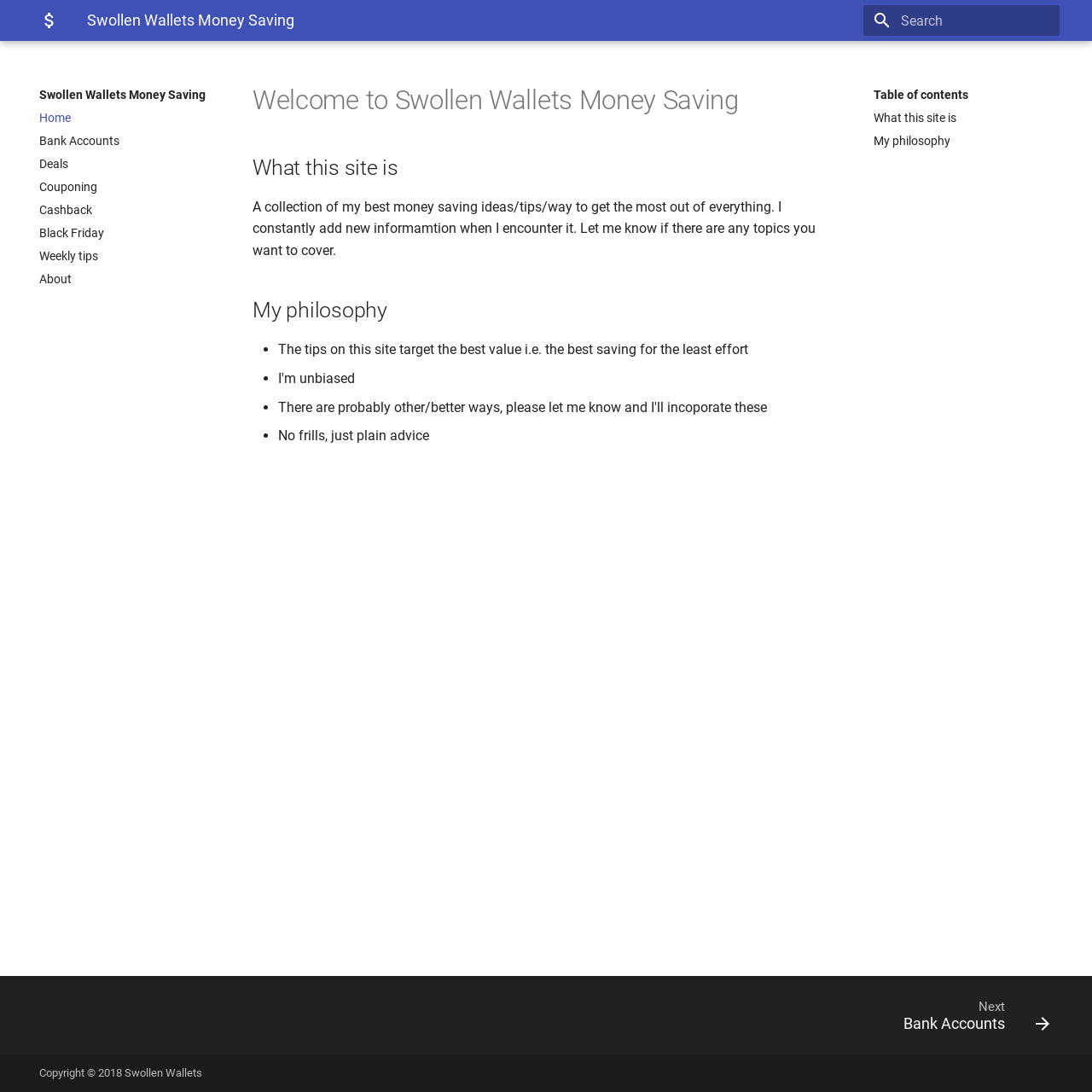Determine the bounding box coordinates for the clickable element required to fulfill the instruction: "Search for money saving tips". Provide the coordinates as four float numbers between 0 and 1, i.e., [left, top, right, bottom].

[0.791, 0.003, 0.97, 0.034]